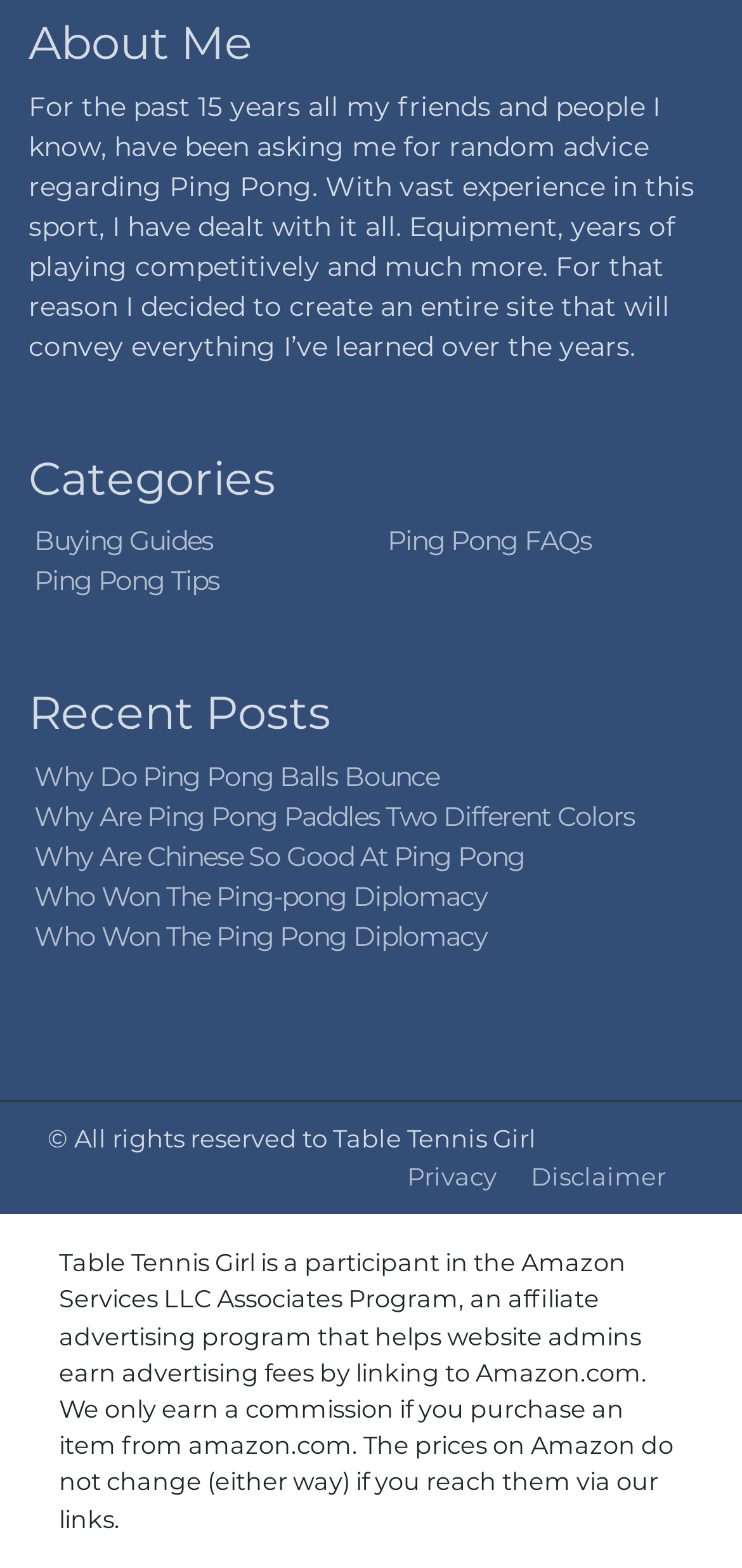What is the author's expertise?
Based on the visual, give a brief answer using one word or a short phrase.

Ping Pong